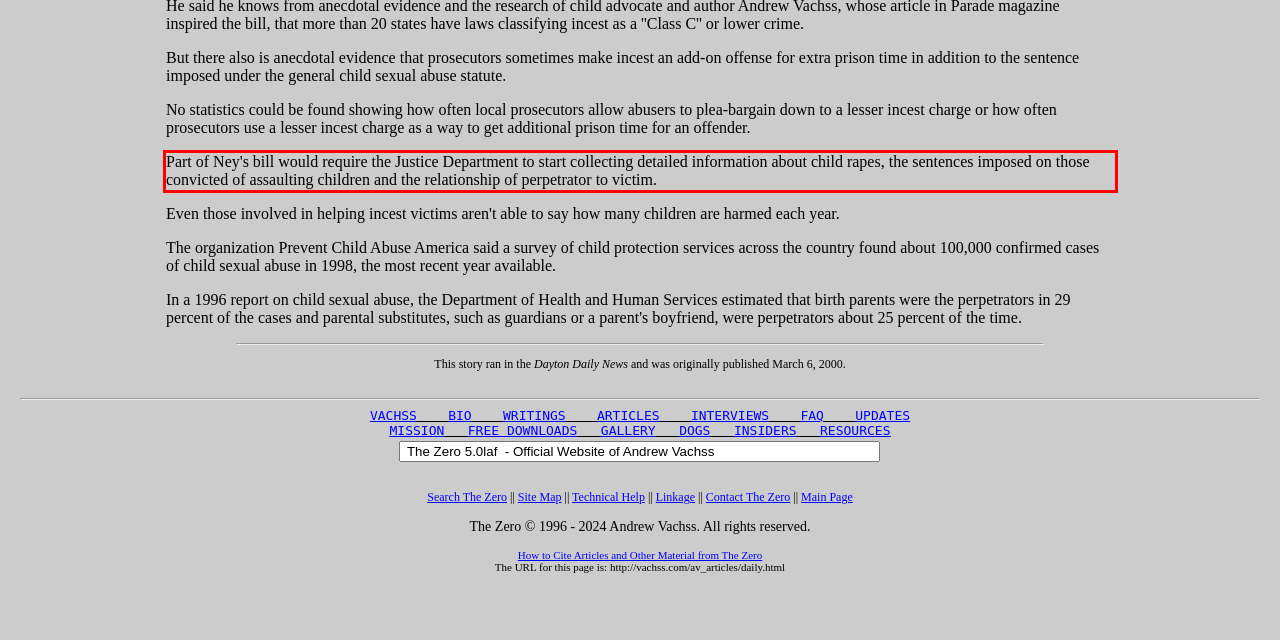Examine the webpage screenshot and use OCR to recognize and output the text within the red bounding box.

Part of Ney's bill would require the Justice Department to start collecting detailed information about child rapes, the sentences imposed on those convicted of assaulting children and the relationship of perpetrator to victim.